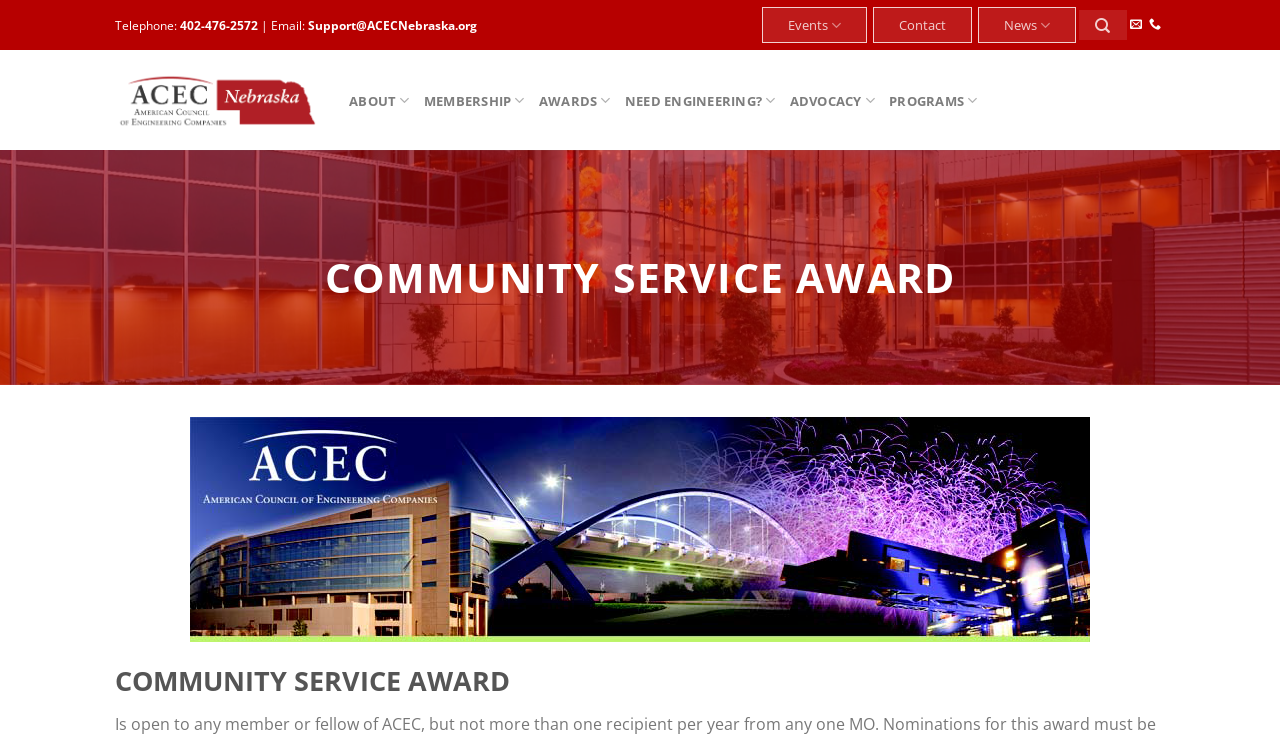What is the email address to contact?
Please describe in detail the information shown in the image to answer the question.

I found the email address by looking at the top section of the webpage, where it says 'Email:' followed by the email address 'Support@ACECNebraska.org'.